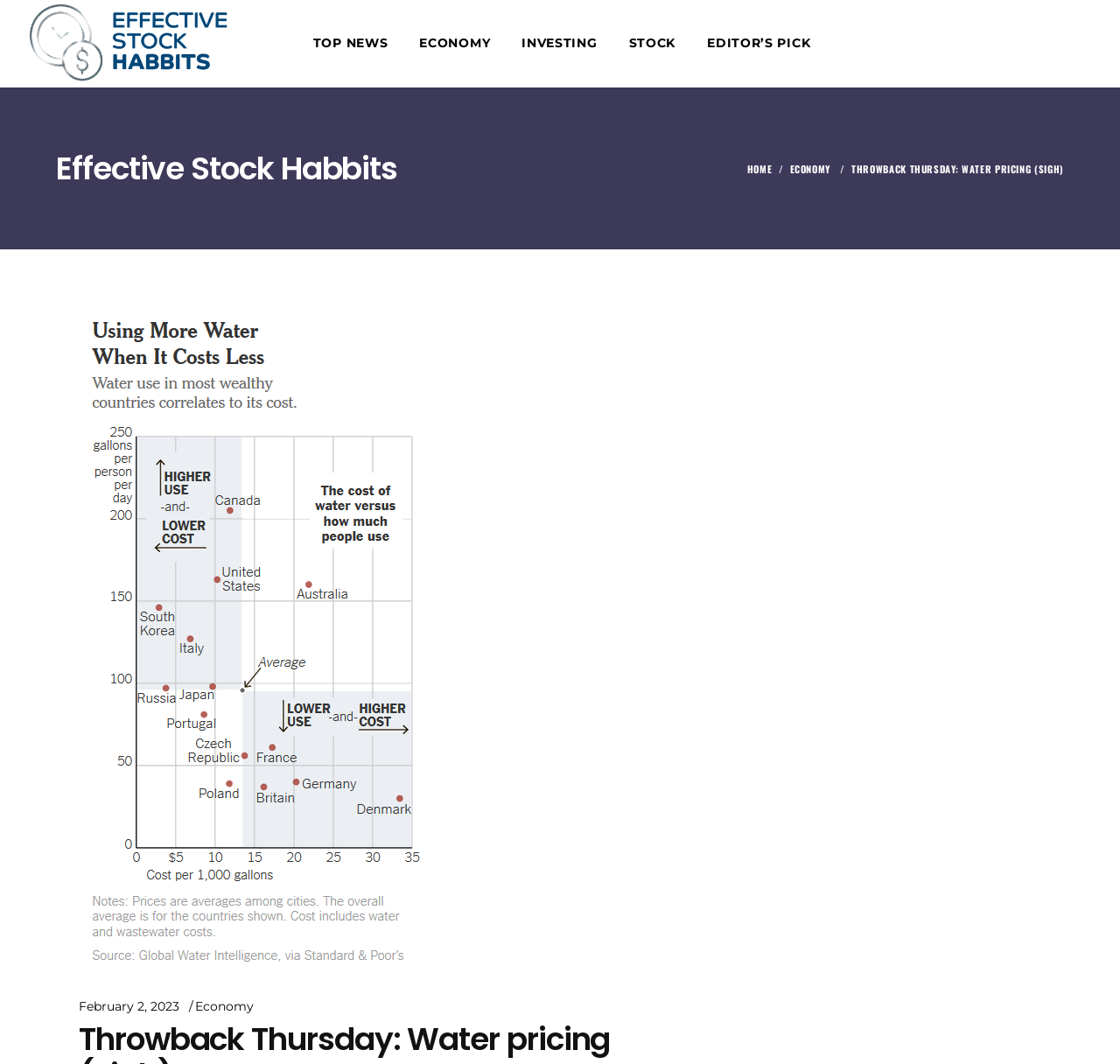Give a short answer using one word or phrase for the question:
What is the topic of the article?

Water pricing